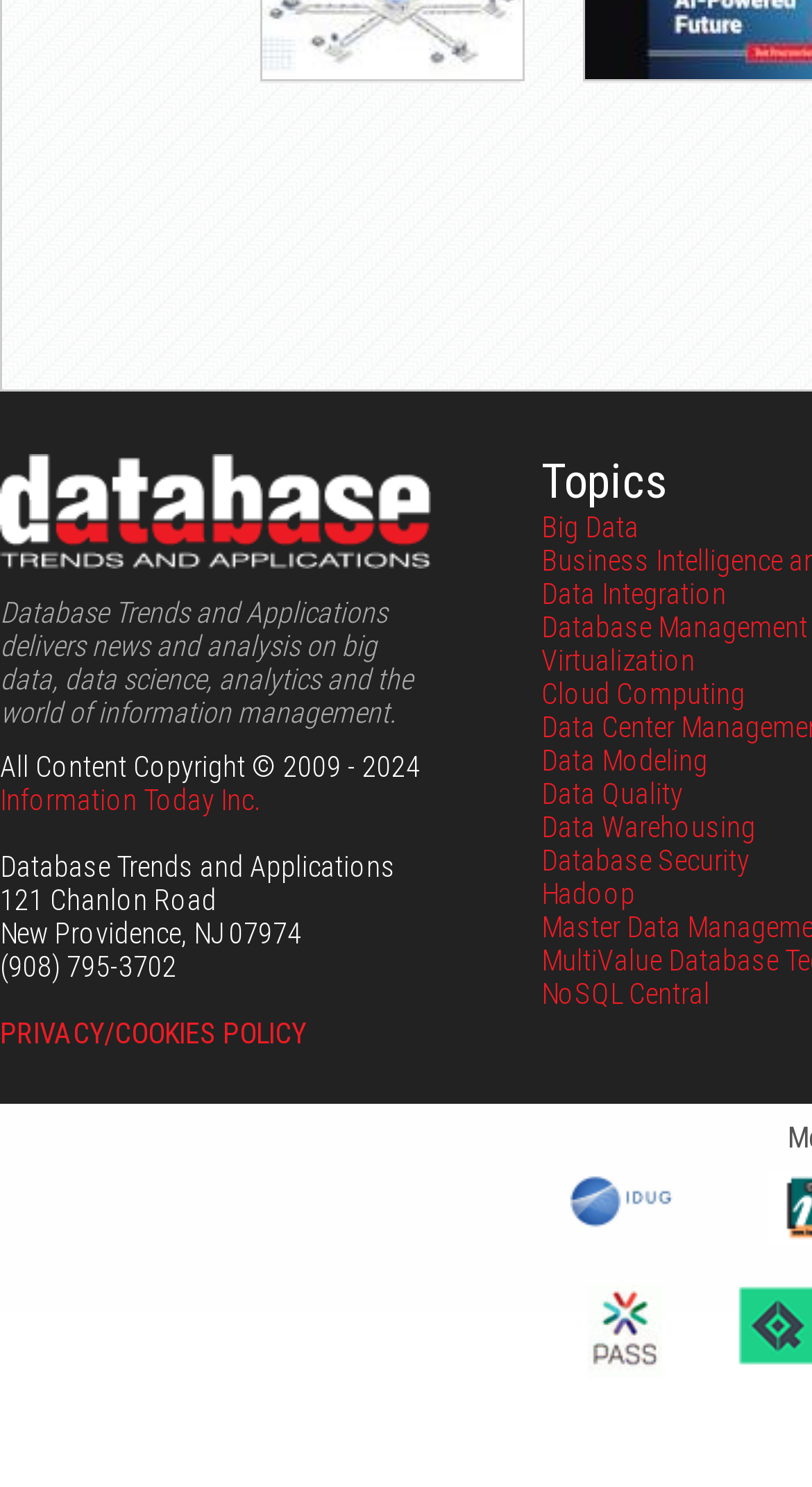Based on the image, please respond to the question with as much detail as possible:
How many topics are listed on the webpage?

The topics are listed on the right side of the webpage, and there are 12 links with topic names such as 'Big Data', 'Data Integration', 'Database Management', and so on.